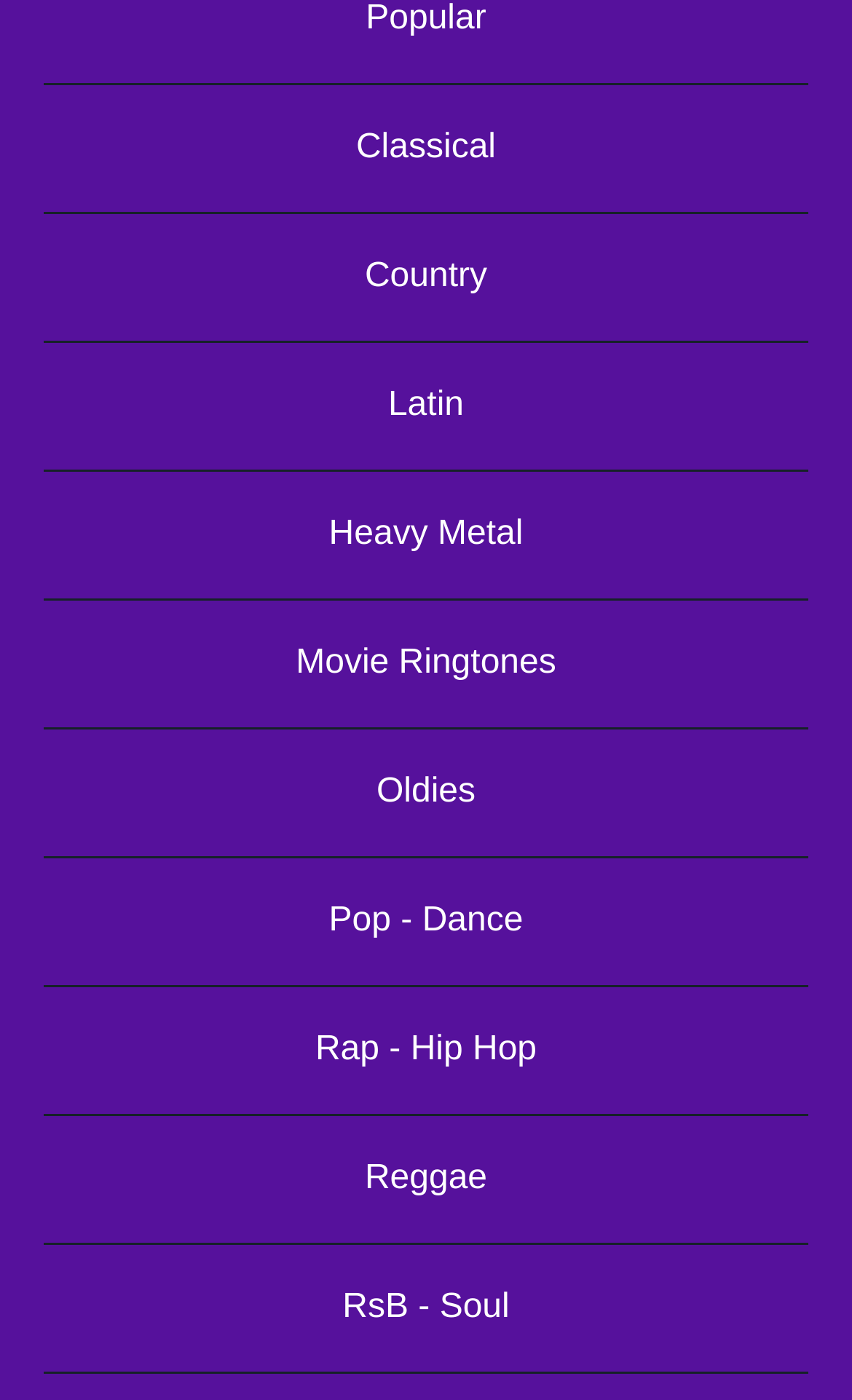Use a single word or phrase to answer the question: What is the last music genre listed?

RsB - Soul